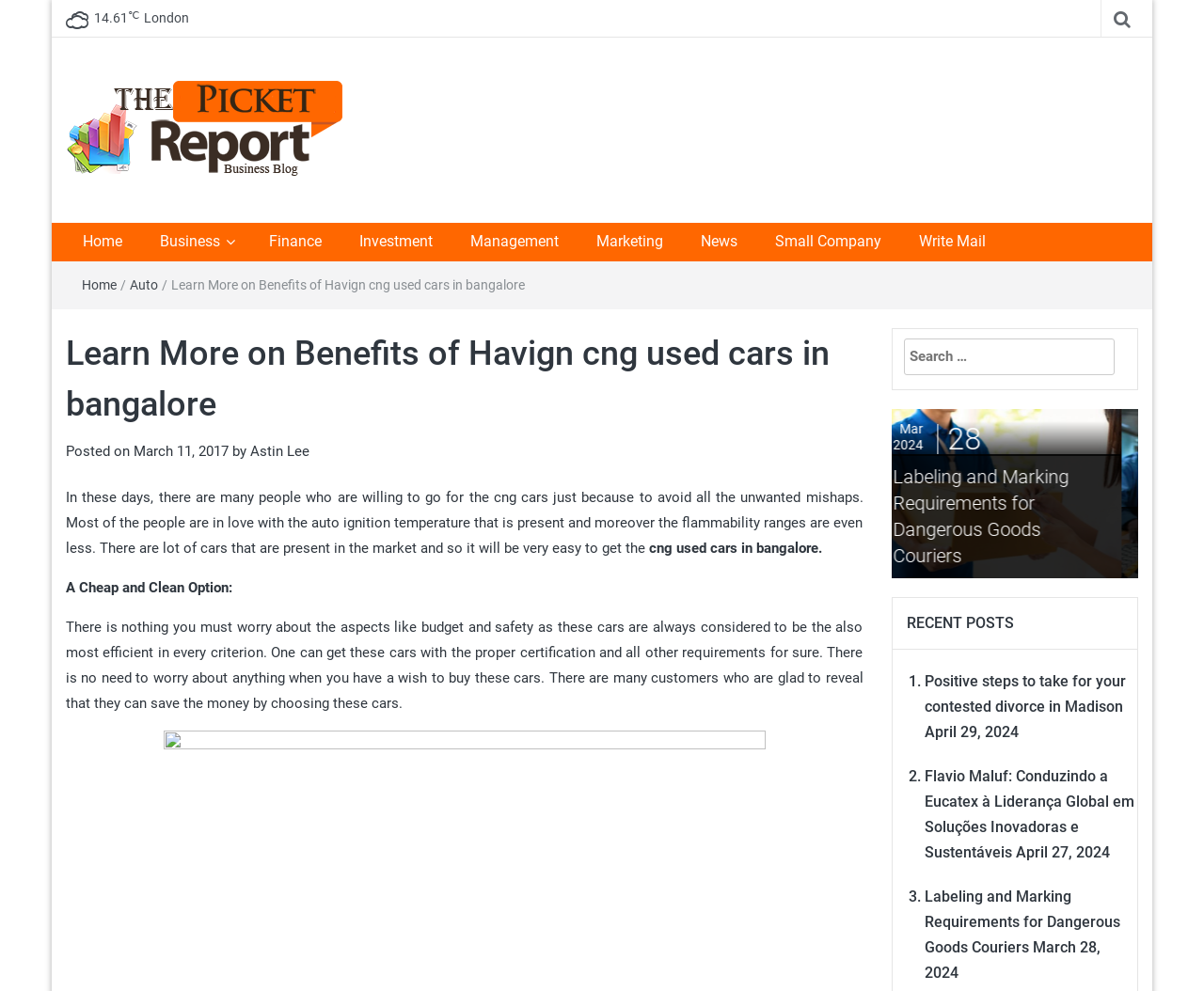What is the search box placeholder text? Refer to the image and provide a one-word or short phrase answer.

Search for: